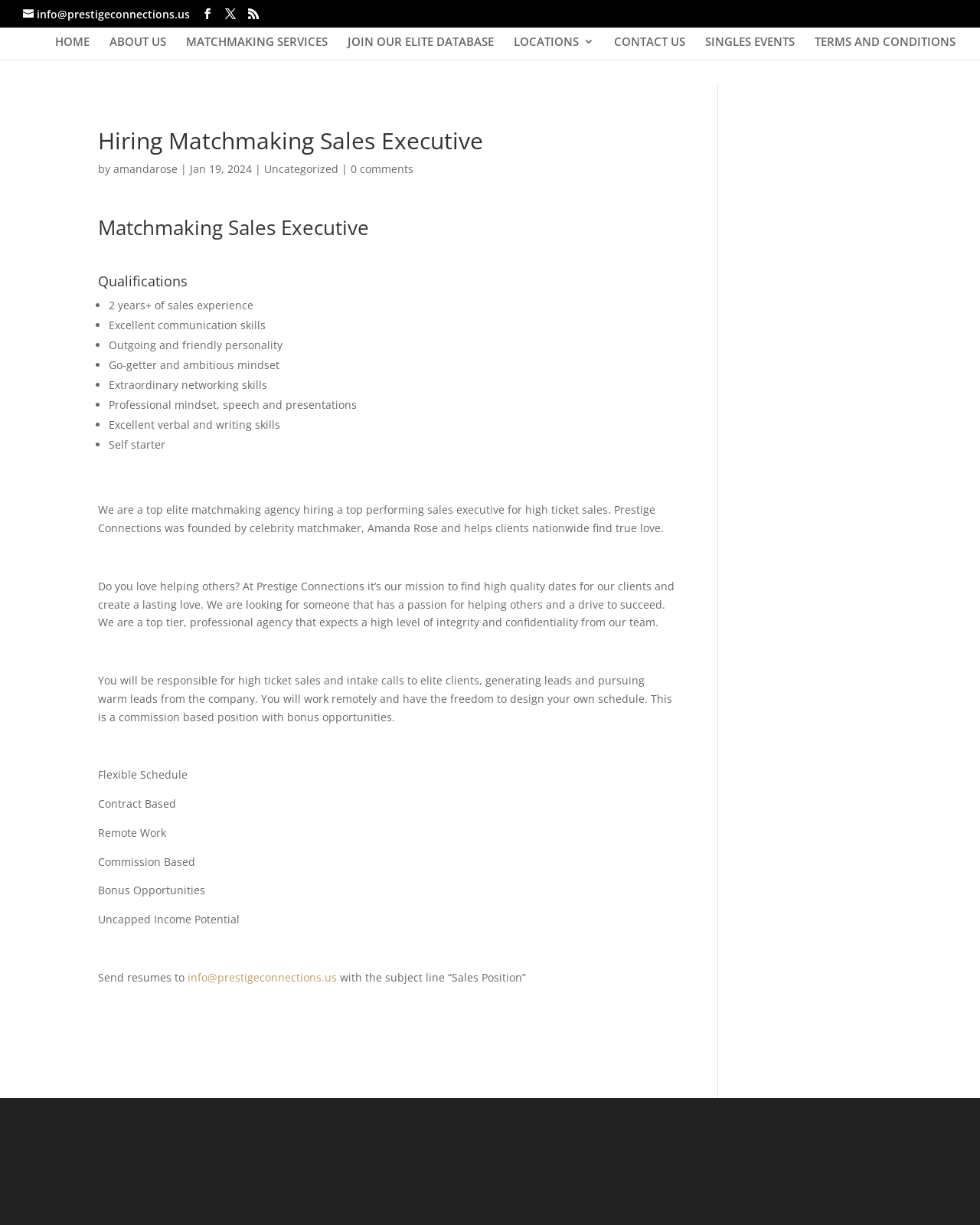Please find and generate the text of the main header of the webpage.

Hiring Matchmaking Sales Executive